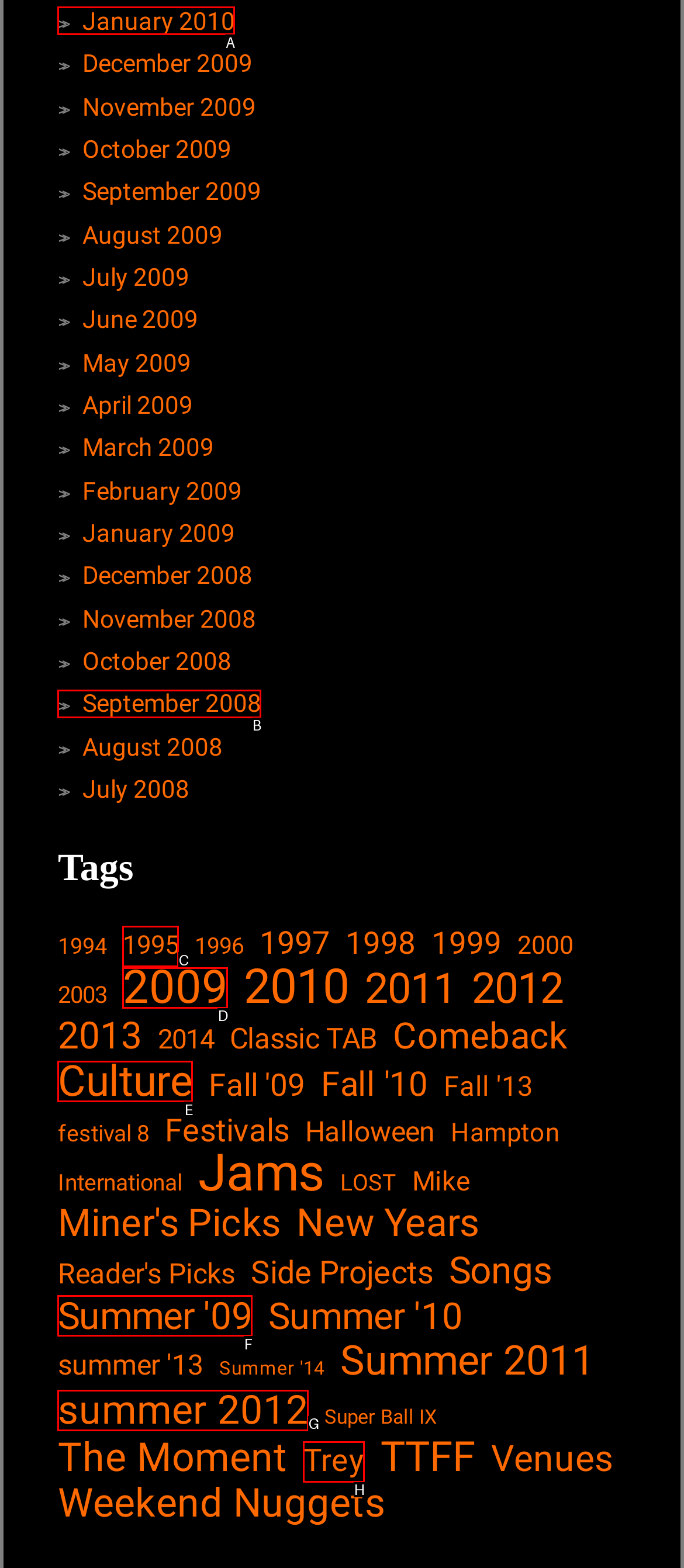Pick the HTML element that should be clicked to execute the task: Learn more about the consulting team
Respond with the letter corresponding to the correct choice.

None